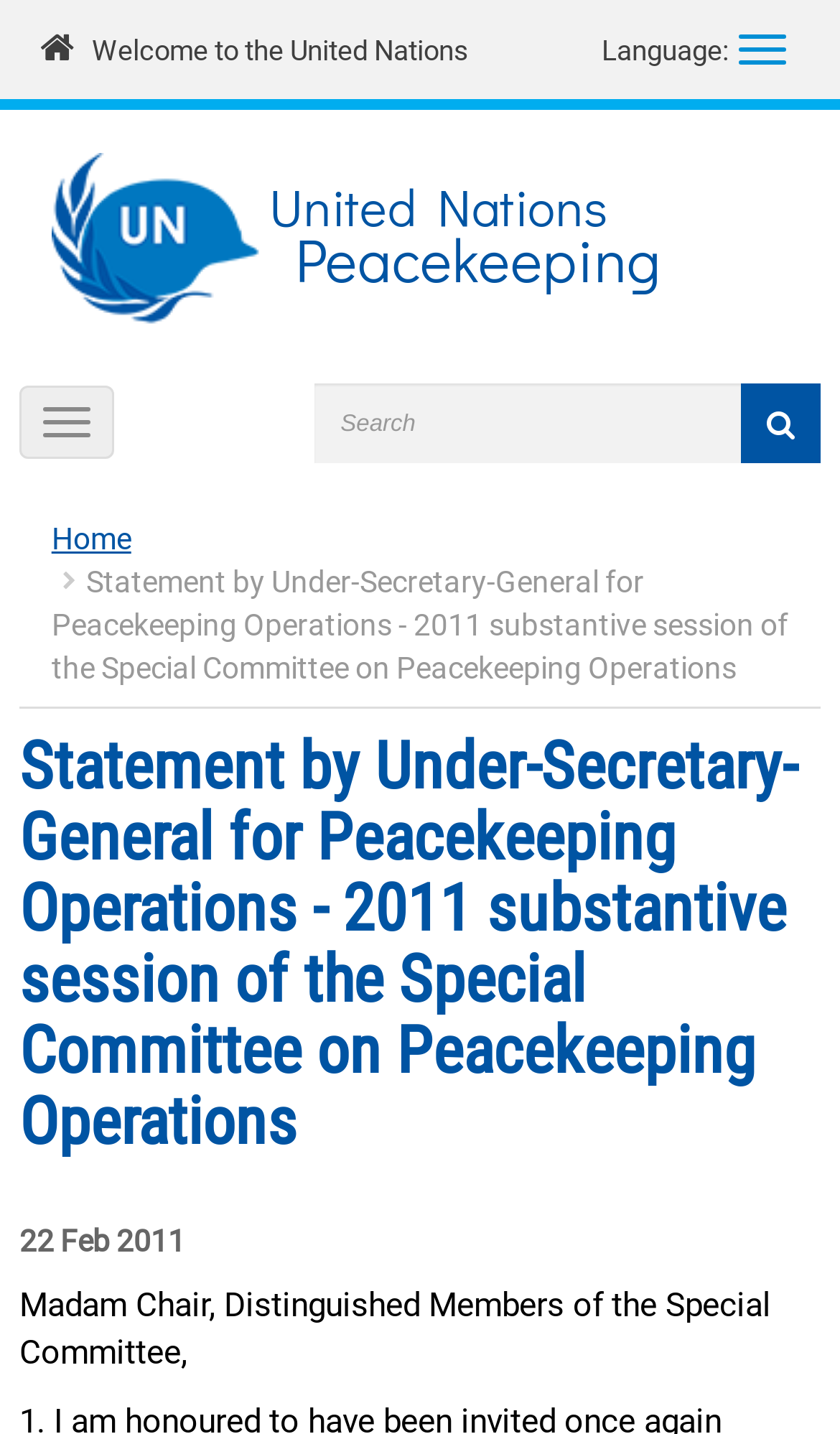Look at the image and give a detailed response to the following question: How many navigation links are in the top bar?

I found the answer by looking at the top navigation bar, where I saw three links: 'Skip to main content', 'Welcome to the United Nations', and 'Language:'.